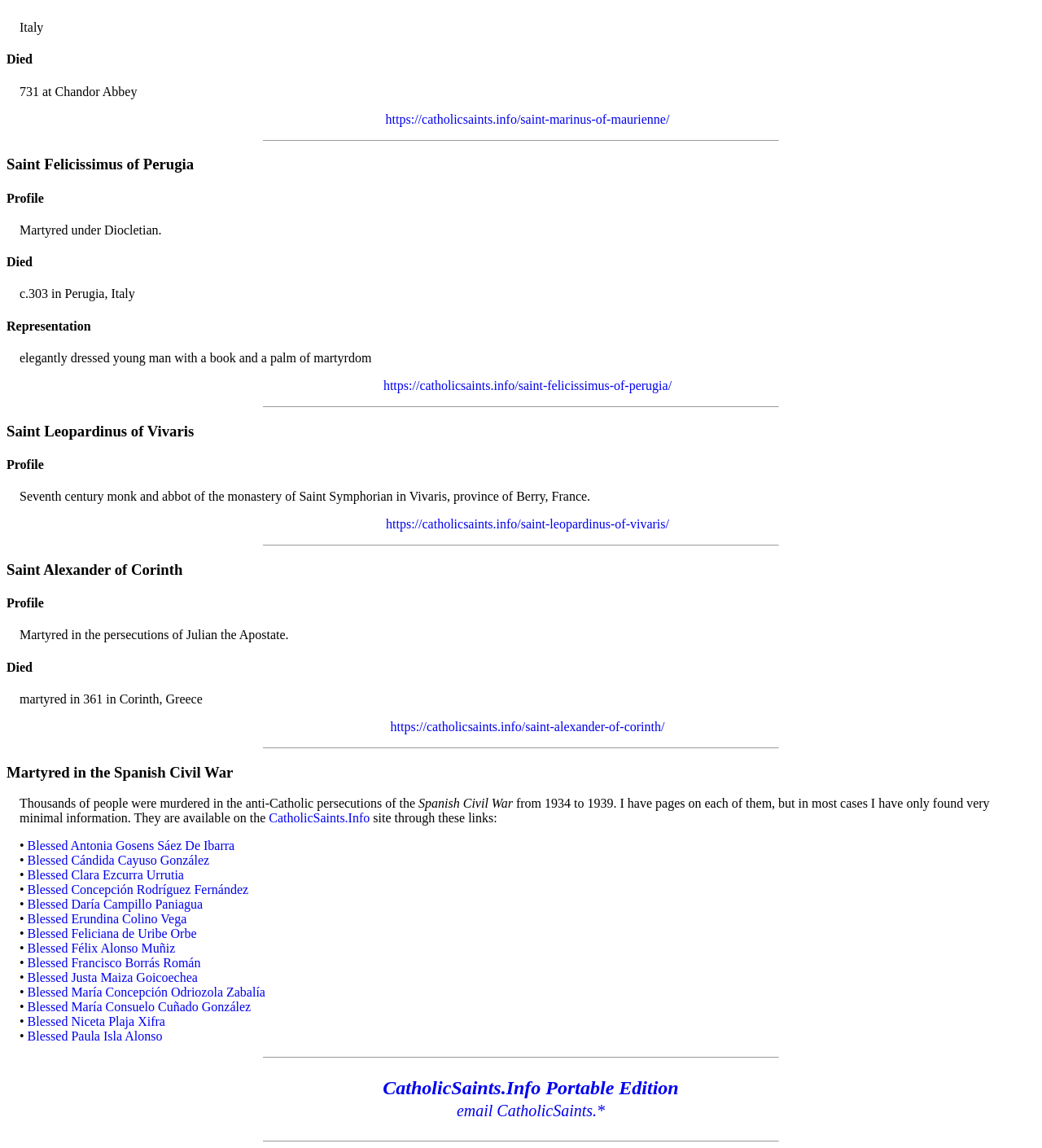Give a one-word or one-phrase response to the question: 
How many people were murdered in the anti-Catholic persecutions of the Spanish Civil War?

Thousands